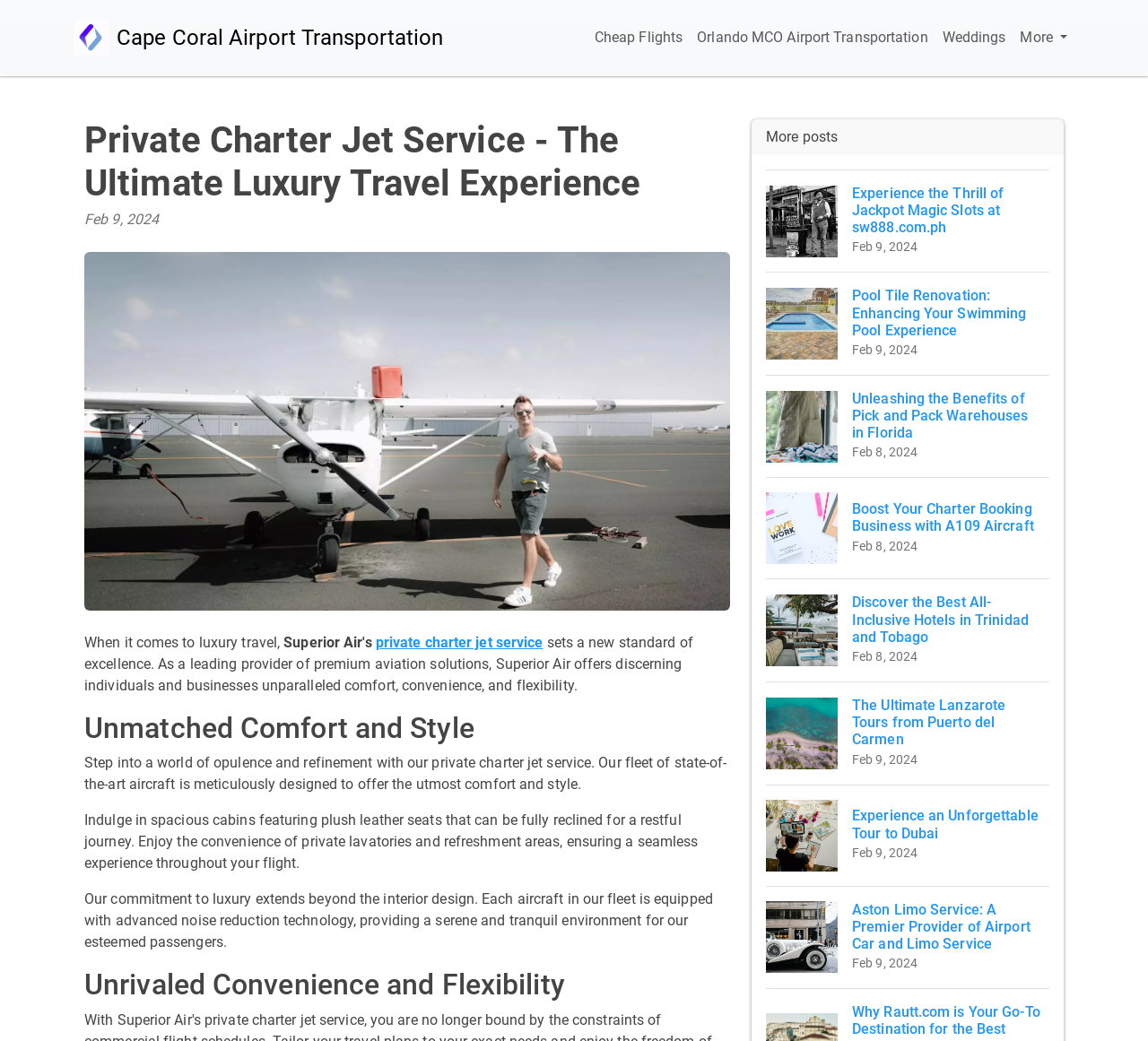Please determine the bounding box coordinates for the element with the description: "About Us".

None